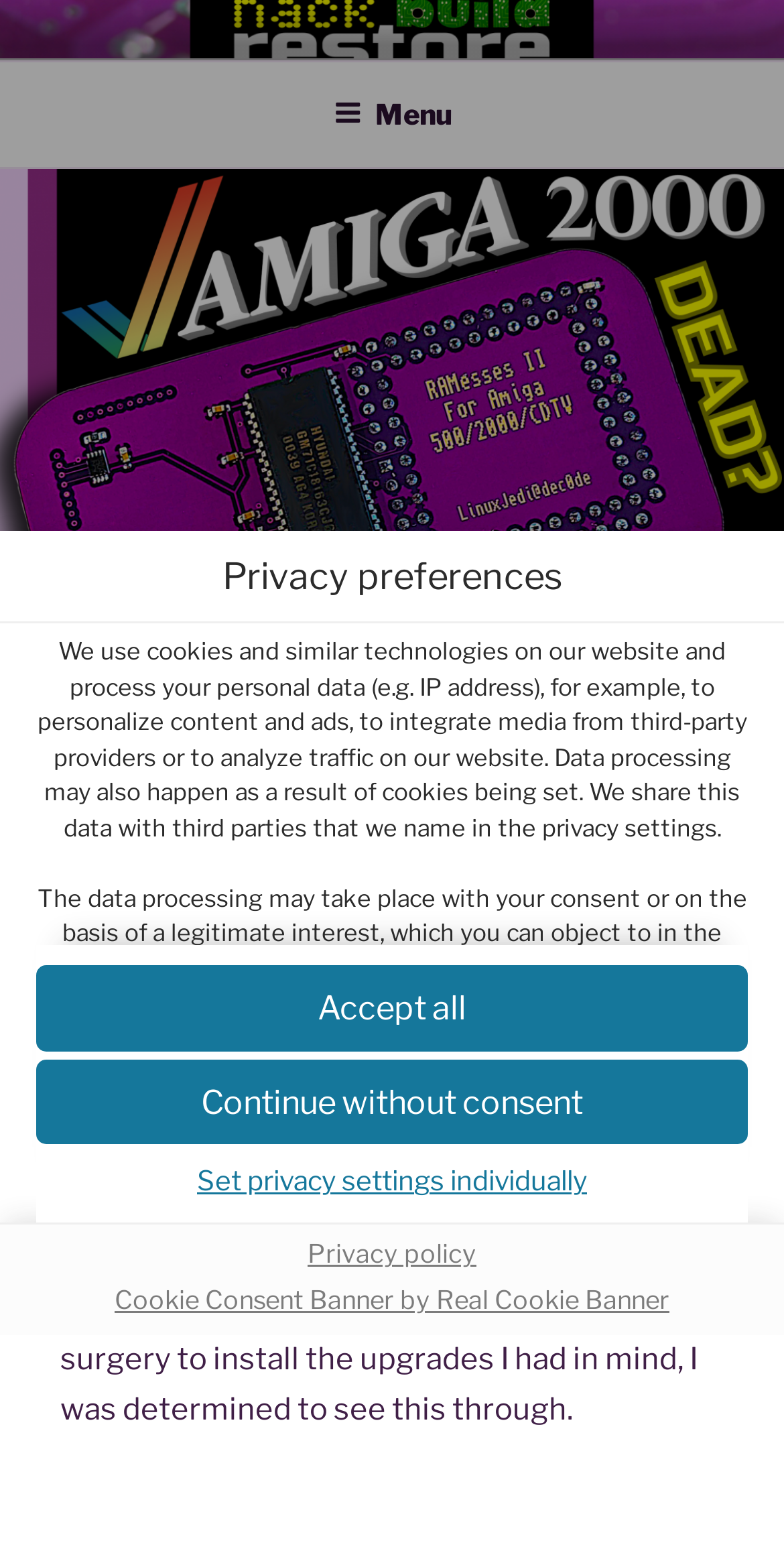Provide a thorough description of the webpage you see.

The webpage is focused on a specific topic, "Amiga 2000 2MB Chip RAM – Hack Build Restore". At the top, there is a modal dialog box titled "Privacy preferences" that occupies most of the screen. This dialog box contains several elements, including a heading, multiple paragraphs of text, and several buttons and links.

The heading "Privacy preferences" is located near the top of the dialog box, followed by two paragraphs of text that explain how the website uses cookies and similar technologies to personalize content and ads, and to analyze traffic on the website. The text also mentions that data processing may take place with the user's consent or on the basis of a legitimate interest.

Below the text, there are three buttons: "Accept all", "Continue without consent", and "Set privacy settings individually". These buttons are aligned horizontally and take up most of the width of the dialog box.

Additionally, there are several links within the dialog box, including "Skip to consent choices", "privacy policy", and "Cookie Consent Banner by Real Cookie Banner". These links are scattered throughout the dialog box, with some located near the top and others near the bottom.

There is also a notice at the bottom of the dialog box that states "You are under 16 years old? Unfortunately, you are not permitted to consent to this service to view this content. Please ask your parents or guardians to agree to the service with you!"